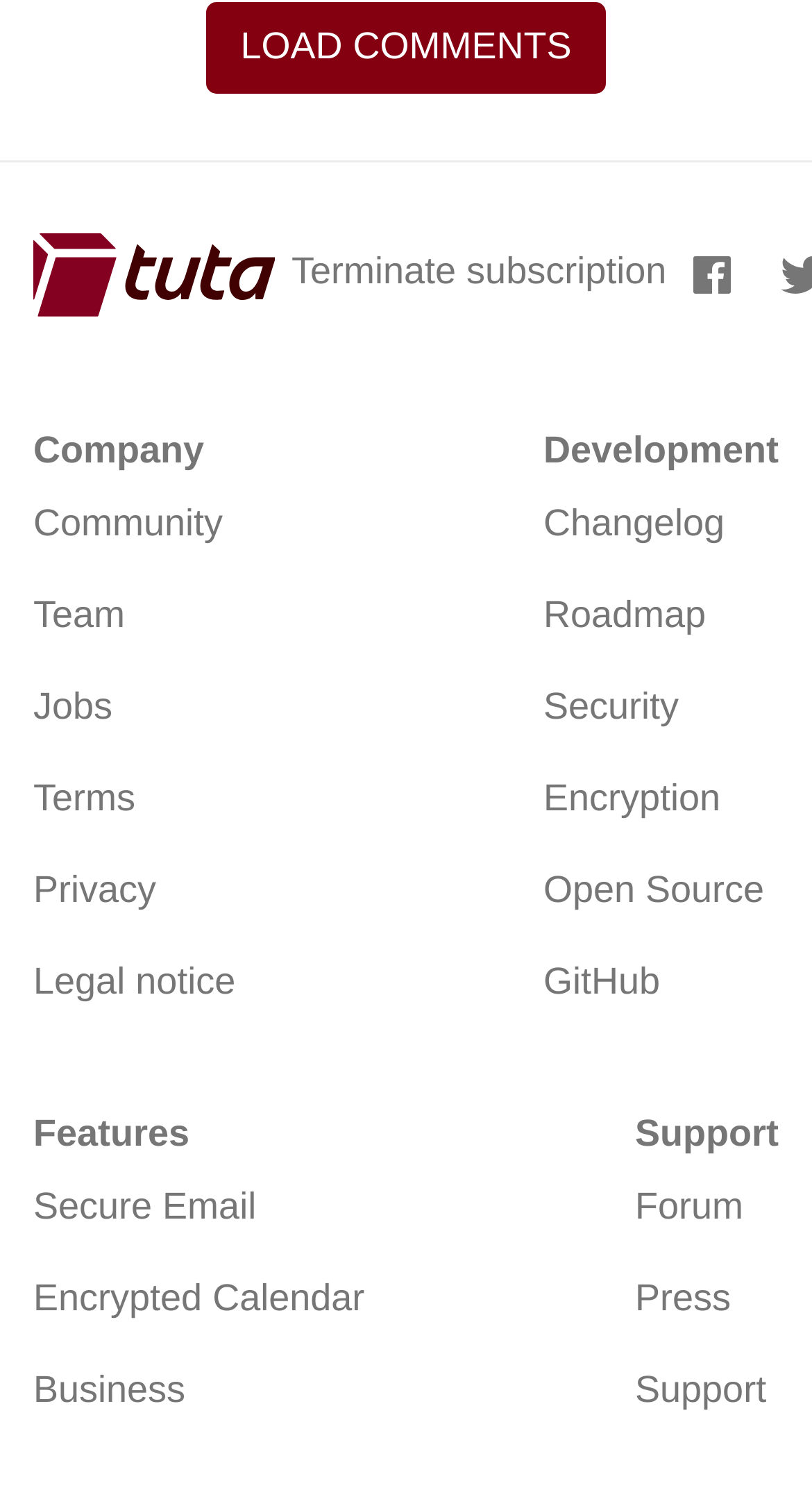Based on the image, provide a detailed and complete answer to the question: 
What is the purpose of the 'Forum' link?

I found a link element with the text 'Forum' and bounding box coordinates [0.782, 0.782, 0.959, 0.843]. This link is located under a StaticText element with the text 'Support' and bounding box coordinates [0.782, 0.747, 0.959, 0.775]. This suggests that the 'Forum' link is used to access a forum, possibly for customer support or community discussion.